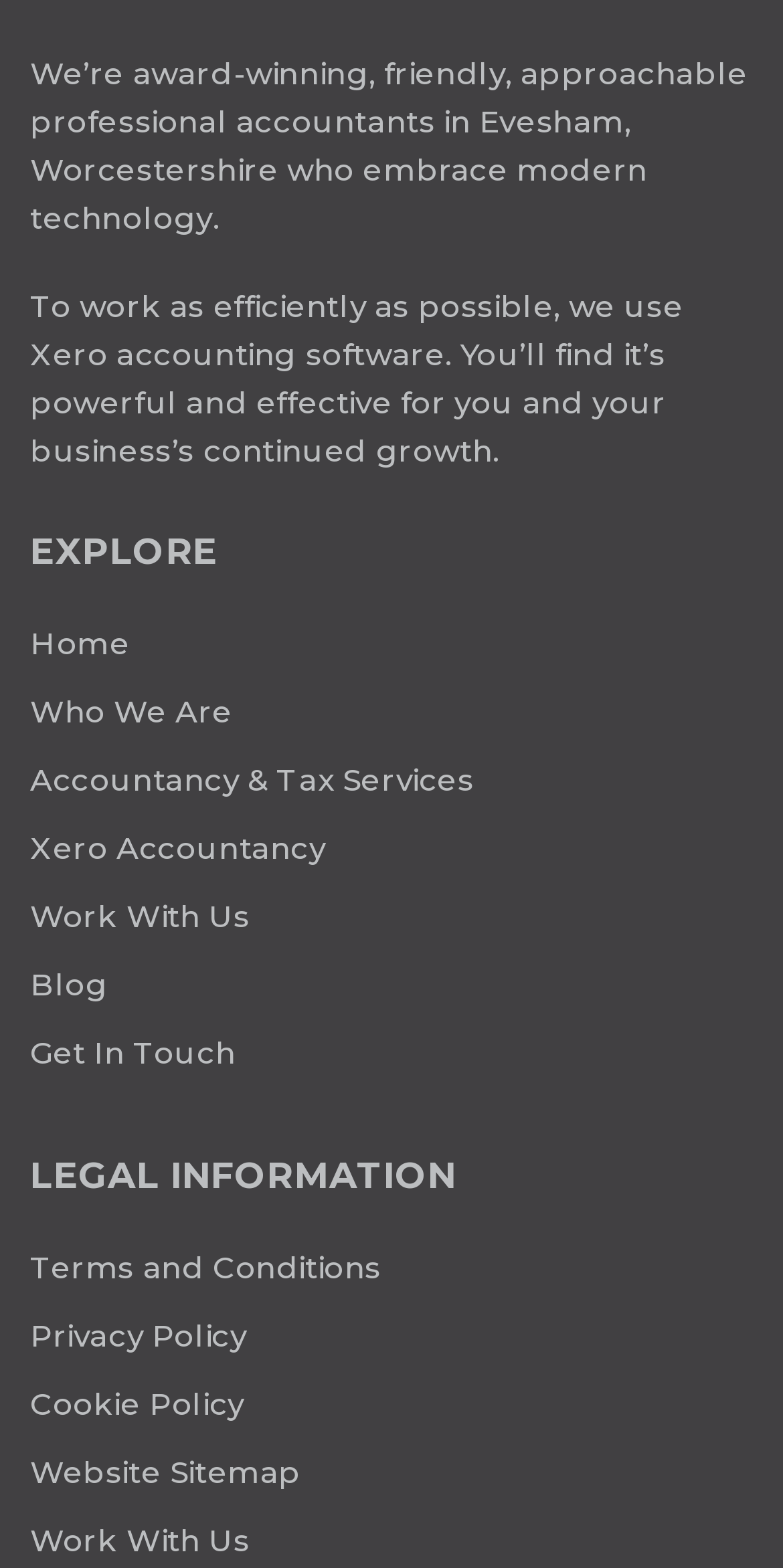Show the bounding box coordinates for the element that needs to be clicked to execute the following instruction: "Read the Blog". Provide the coordinates in the form of four float numbers between 0 and 1, i.e., [left, top, right, bottom].

[0.038, 0.615, 0.962, 0.643]